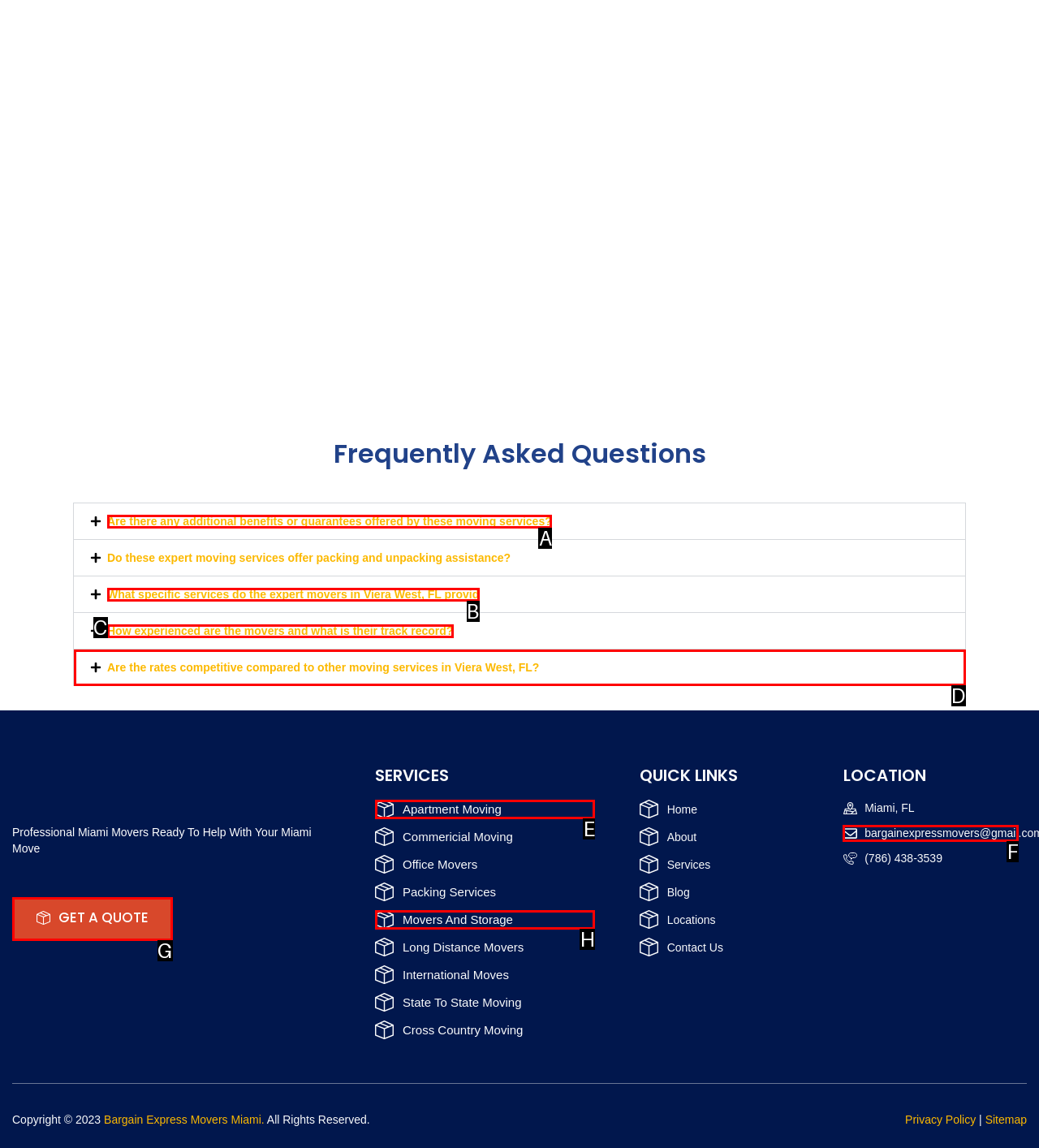Tell me which one HTML element you should click to complete the following task: Click the 'GET A QUOTE' button
Answer with the option's letter from the given choices directly.

G